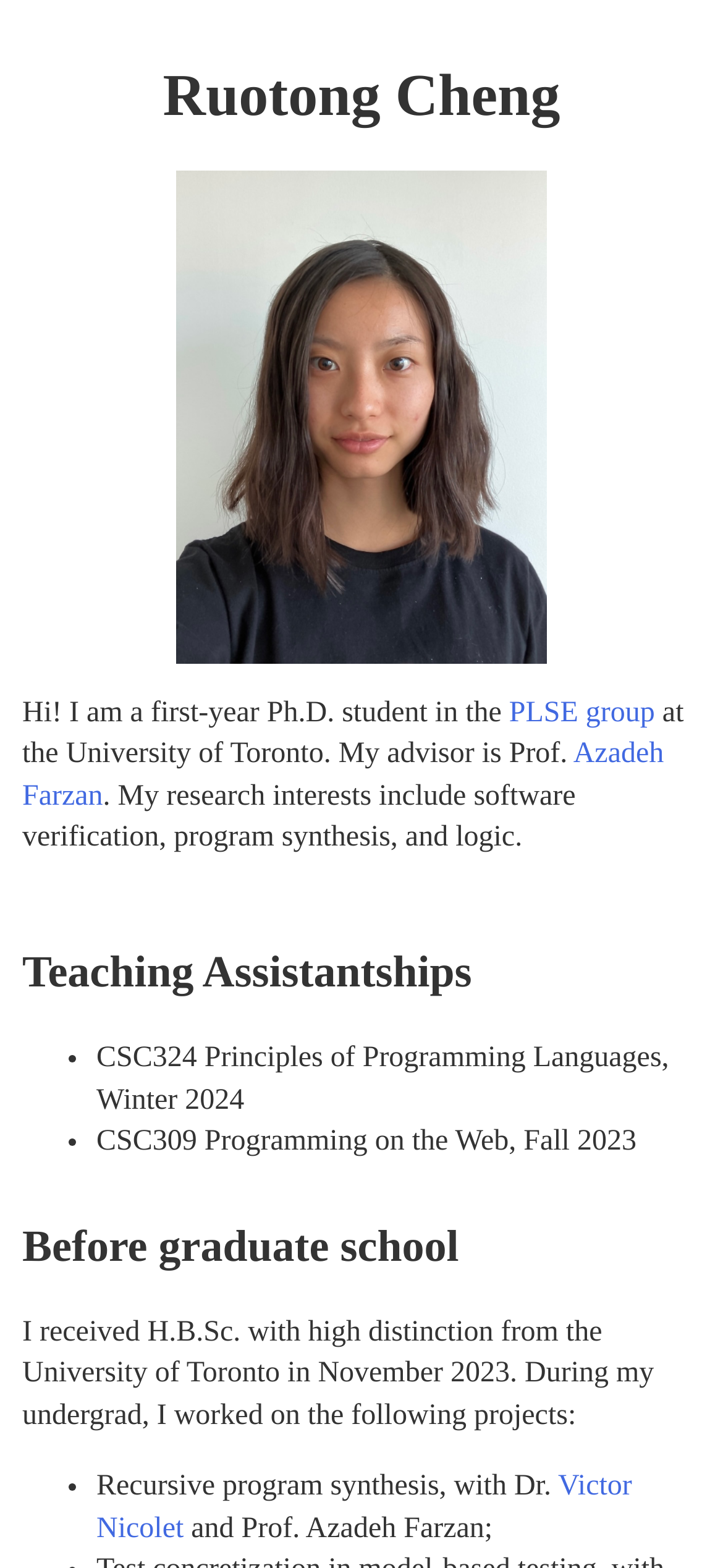Who did Ruotong Cheng work with on a project about recursive program synthesis?
Please provide an in-depth and detailed response to the question.

From the webpage, we can see that Ruotong Cheng worked on a project about recursive program synthesis with Dr. Victor Nicolet and Prof. Azadeh Farzan, which is mentioned in the text as 'Recursive program synthesis, with Dr. Victor Nicolet and Prof. Azadeh Farzan;'.